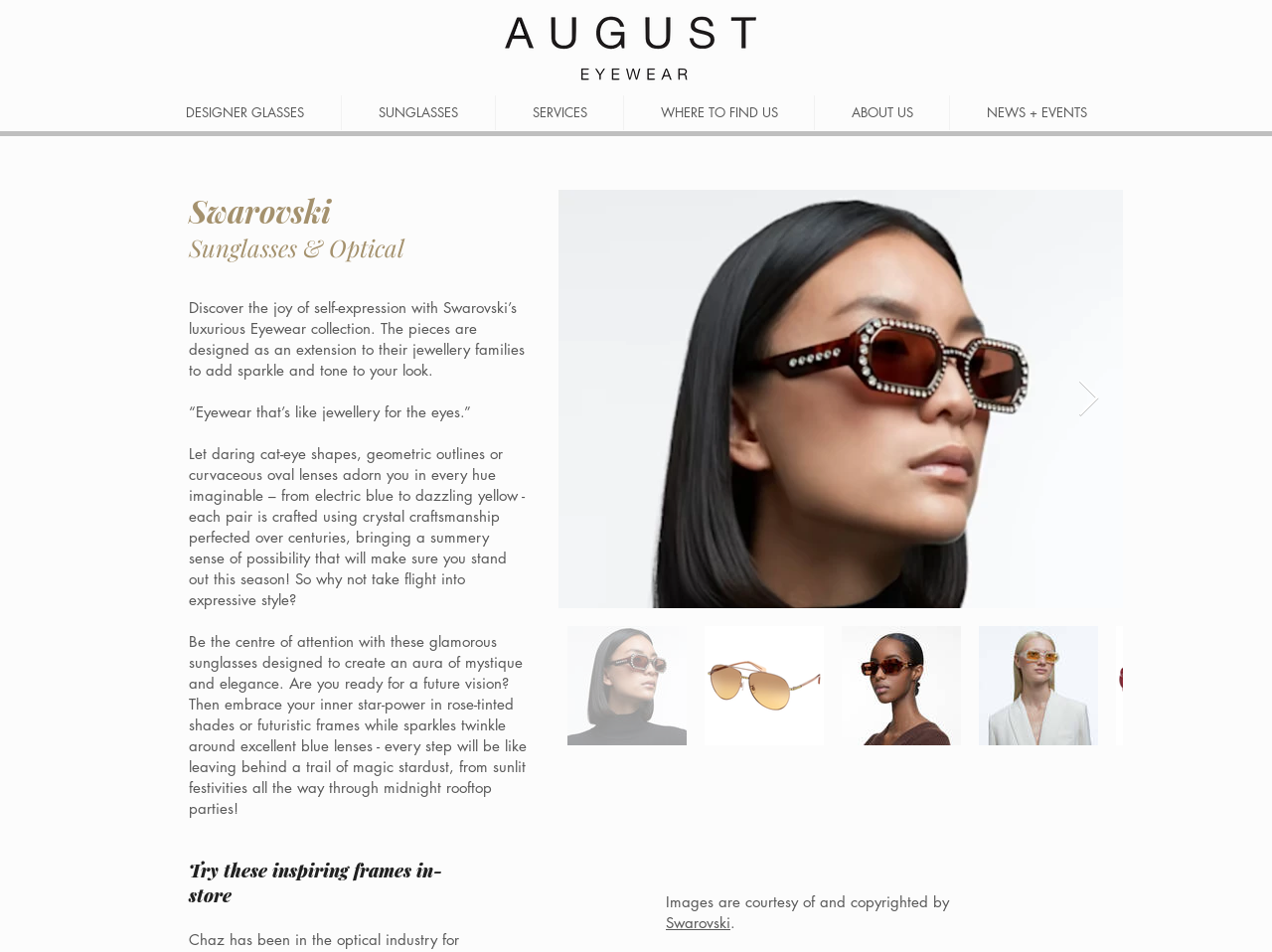Generate a comprehensive caption for the webpage you are viewing.

The webpage is about Swarovski's Eyewear collection, with a focus on luxurious and stylish sunglasses and optical frames. At the top of the page, there is a logo of August Eyewear, situated on the left side, and a navigation menu on the right side, featuring links to different sections of the website, including "DESIGNER GLASSES", "SUNGLASSES", "SERVICES", "WHERE TO FIND US", "ABOUT US", and "NEWS + EVENTS".

Below the navigation menu, there are two headings, "Swarovski" and "Sunglasses & Optical", which introduce the brand and its eyewear collection. A paragraph of text follows, describing the collection as an extension of Swarovski's jewelry families, designed to add sparkle and tone to one's look.

The page then features a series of promotional texts, highlighting the unique features and styles of the eyewear collection. The texts are accompanied by a large image of a pair of sunglasses, situated on the right side of the page, which takes up most of the vertical space. The image is surrounded by a call-to-action button, "Try these inspiring frames in-store", and a "Next Item" button.

At the bottom of the page, there is a copyright notice, stating that the images are courtesy of and copyrighted by Swarovski. A link to the Swarovski website is also provided.